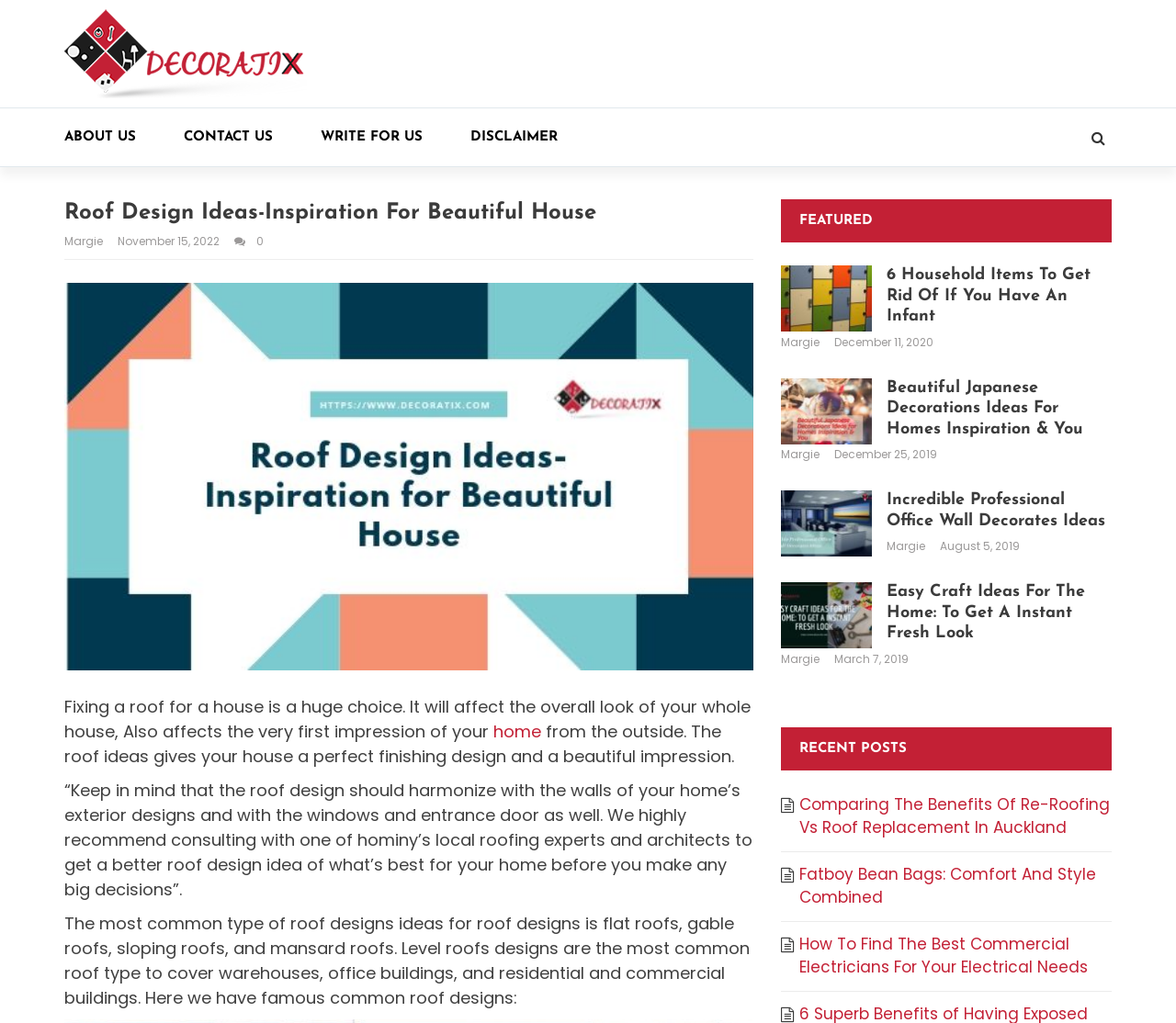Specify the bounding box coordinates of the element's area that should be clicked to execute the given instruction: "Search for something". The coordinates should be four float numbers between 0 and 1, i.e., [left, top, right, bottom].

None